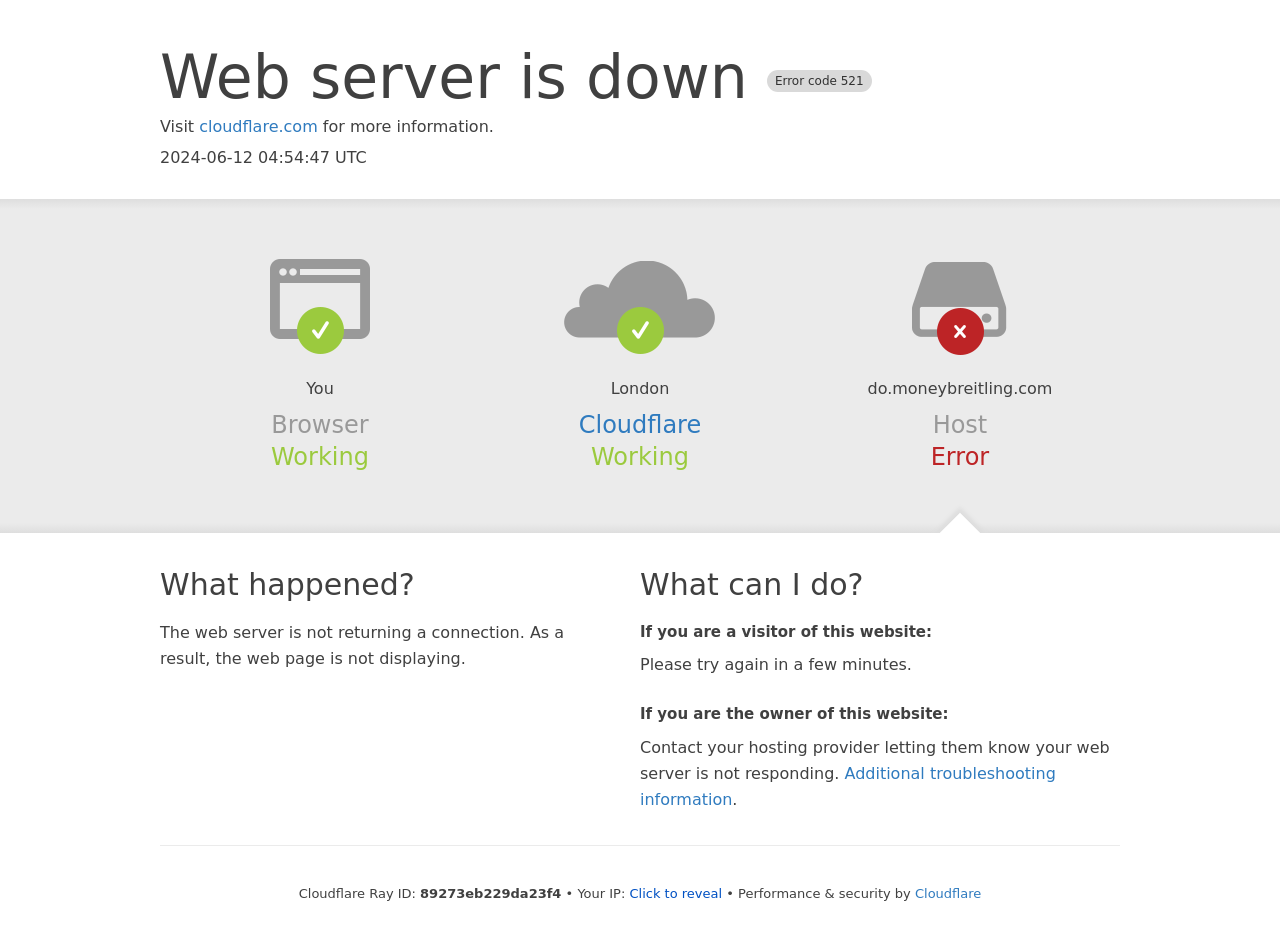What is the current status of the host?
Answer the question with a single word or phrase, referring to the image.

Error